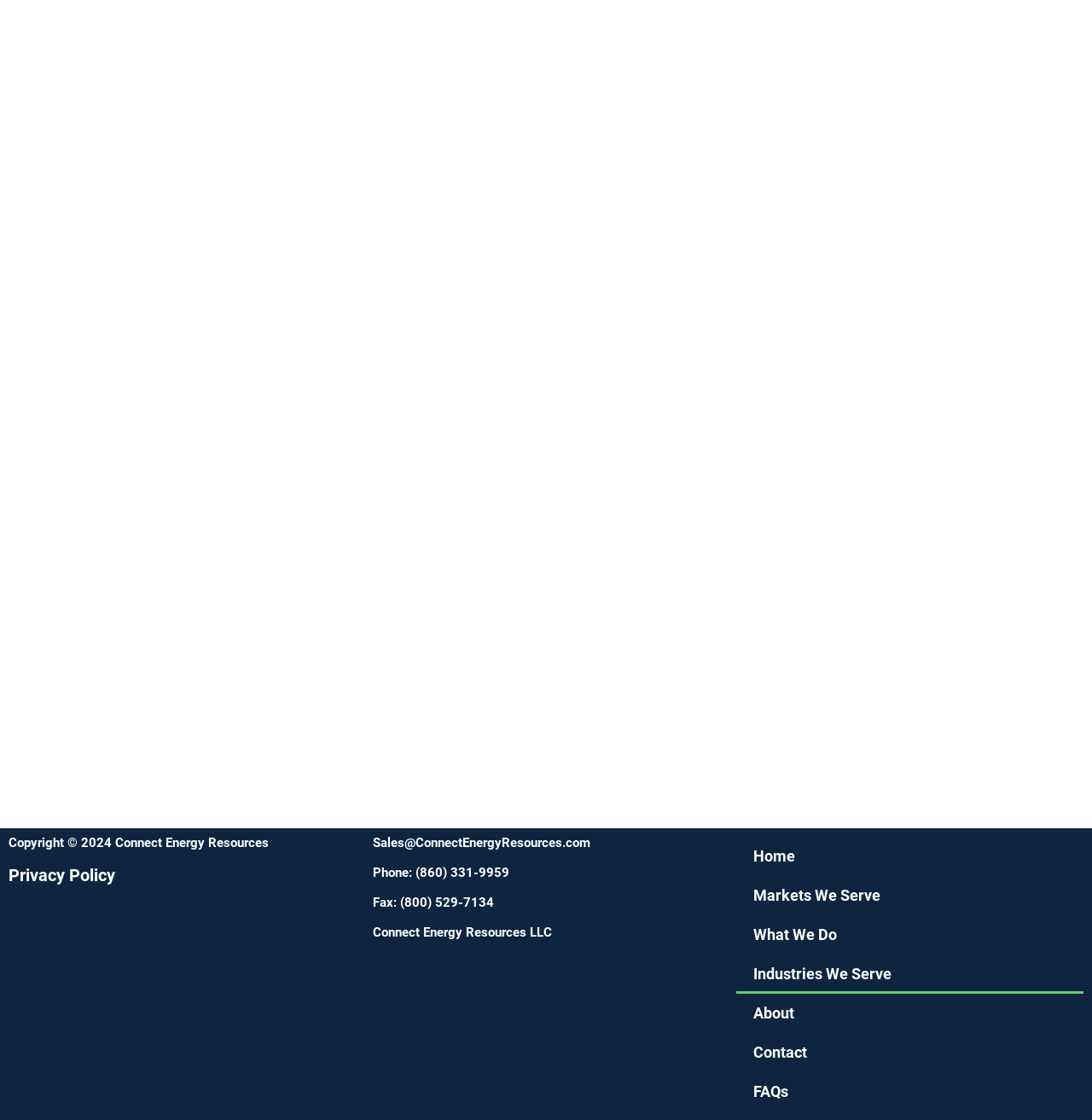What is the company name?
From the image, respond with a single word or phrase.

Connect Energy Resources LLC